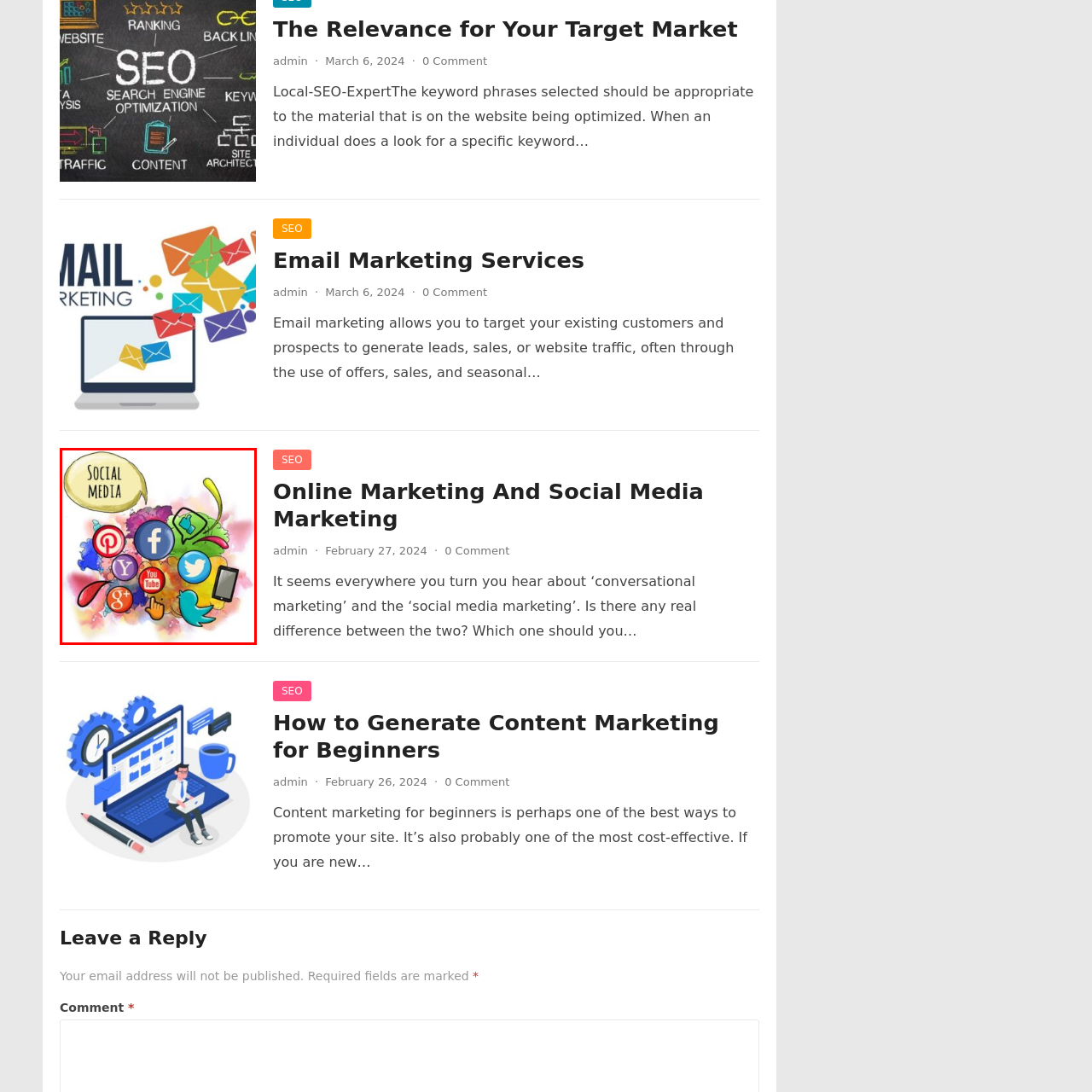What is the purpose of the background in the illustration?
Look at the image section surrounded by the red bounding box and provide a concise answer in one word or phrase.

To enhance dynamic nature